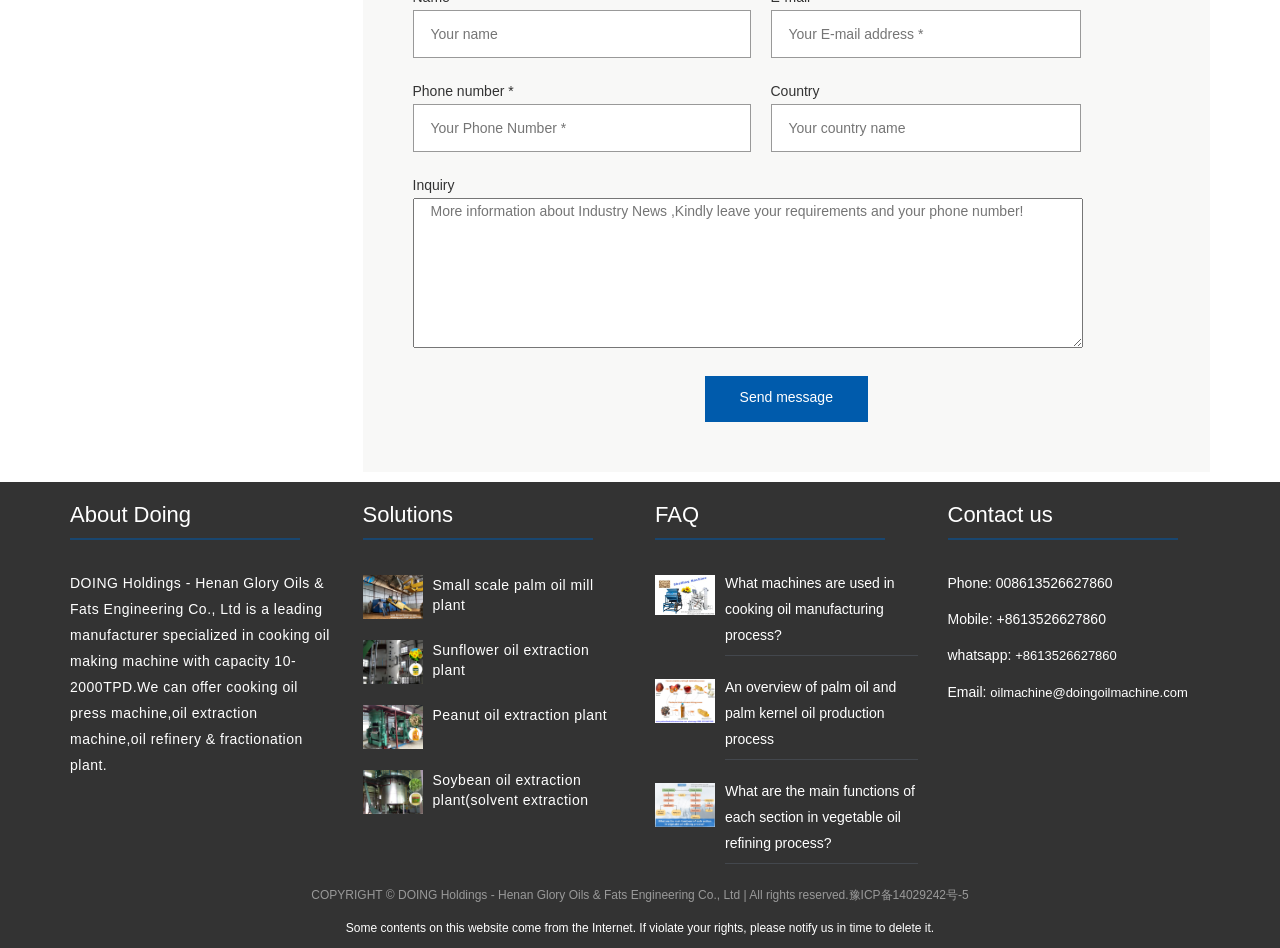Specify the bounding box coordinates of the element's area that should be clicked to execute the given instruction: "Enter your name". The coordinates should be four float numbers between 0 and 1, i.e., [left, top, right, bottom].

[0.322, 0.011, 0.586, 0.061]